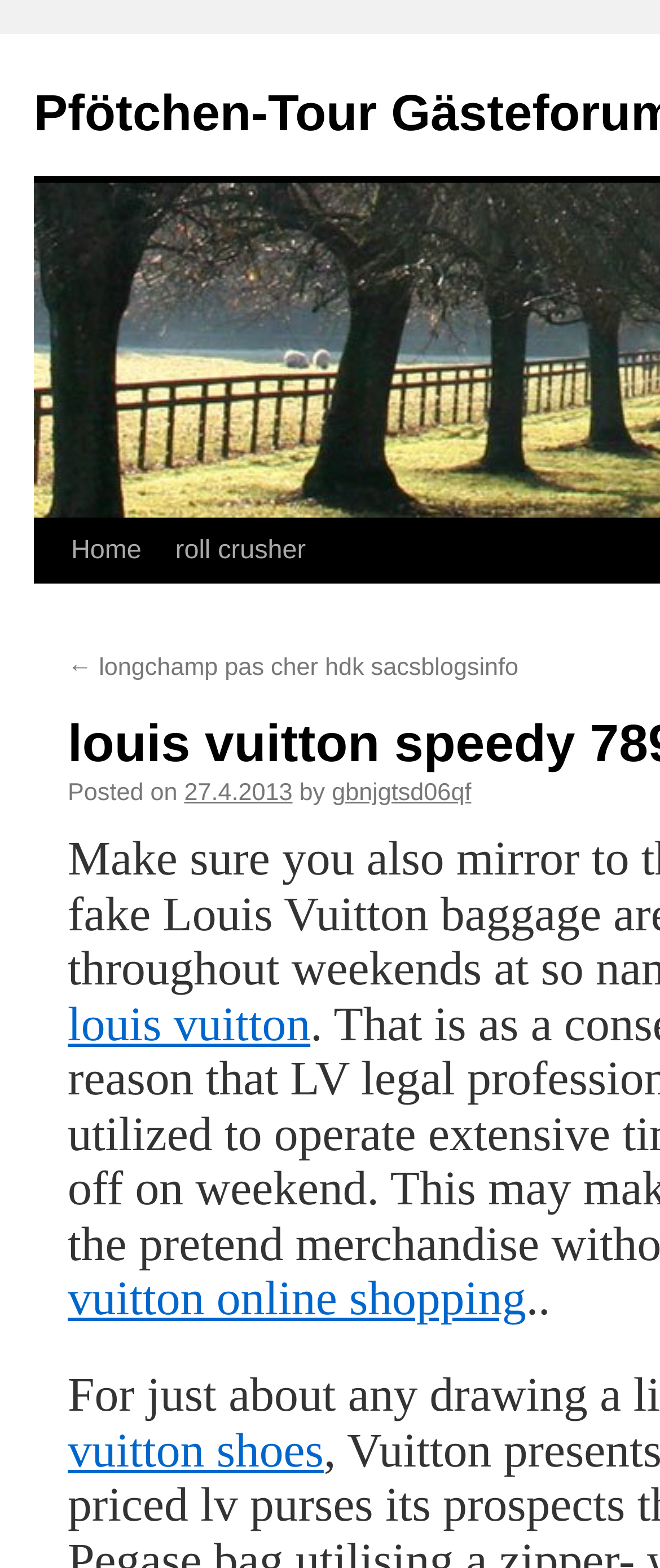Detail the features and information presented on the webpage.

The webpage appears to be a forum or blog page, with a focus on the topic of Louis Vuitton Speedy 7895. At the top left of the page, there is a link to "Skip to content", followed by a navigation menu with links to "Home" and "roll crusher". 

Below the navigation menu, there is a section with a link to a previous post, "← longchamp pas cher hdk sacsblogsinfo", which takes up most of the width of the page. Underneath this link, there is a posting information section, which includes the text "Posted on", a date "27.4.2013", and the author's name "gbnjgtsd06qf". 

Further down the page, there is another link to "louis vuitton", which is positioned near the top of the page. At the very bottom of the page, there is an ellipsis ("..") which may indicate a continuation or more content.